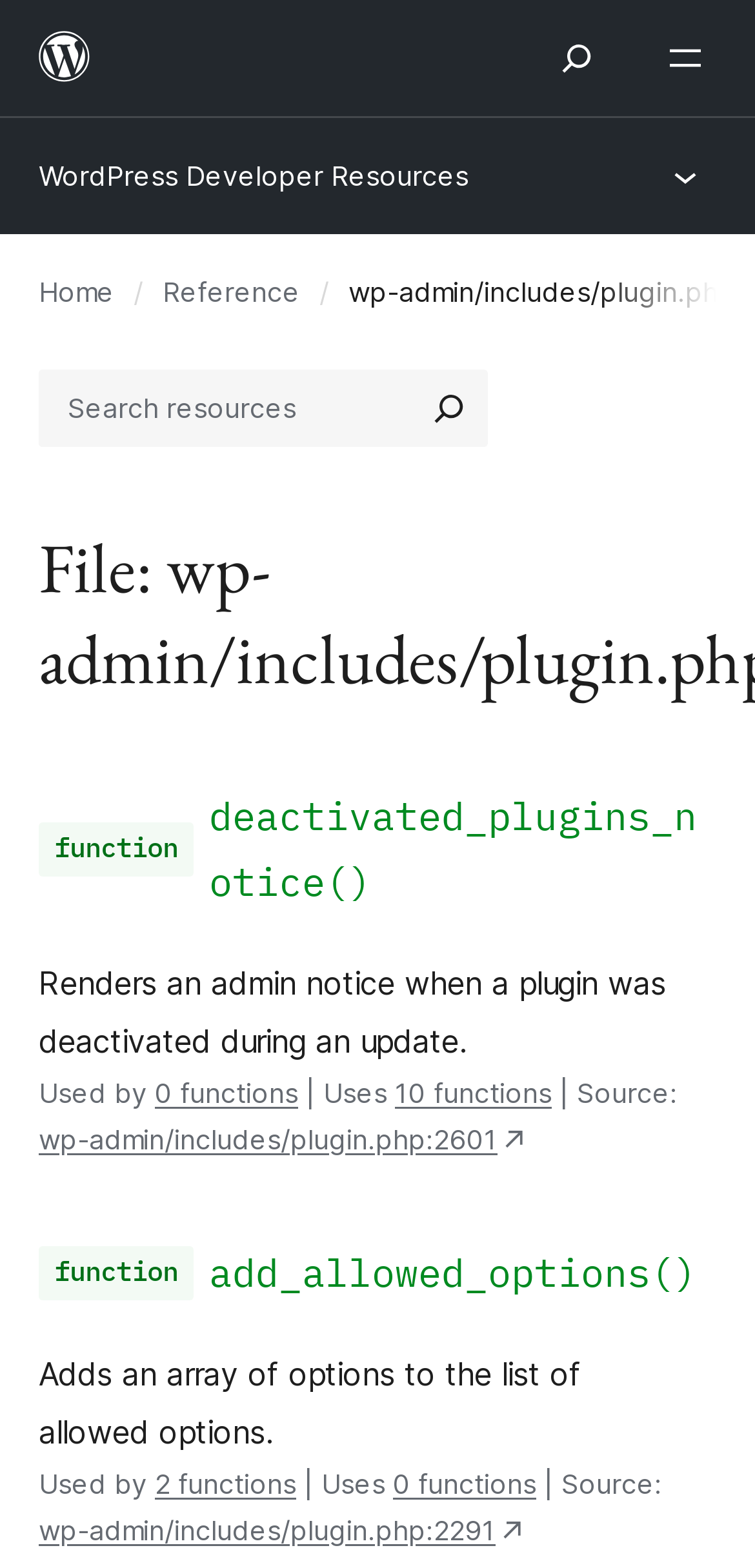Indicate the bounding box coordinates of the element that must be clicked to execute the instruction: "Click on the Contact link". The coordinates should be given as four float numbers between 0 and 1, i.e., [left, top, right, bottom].

None